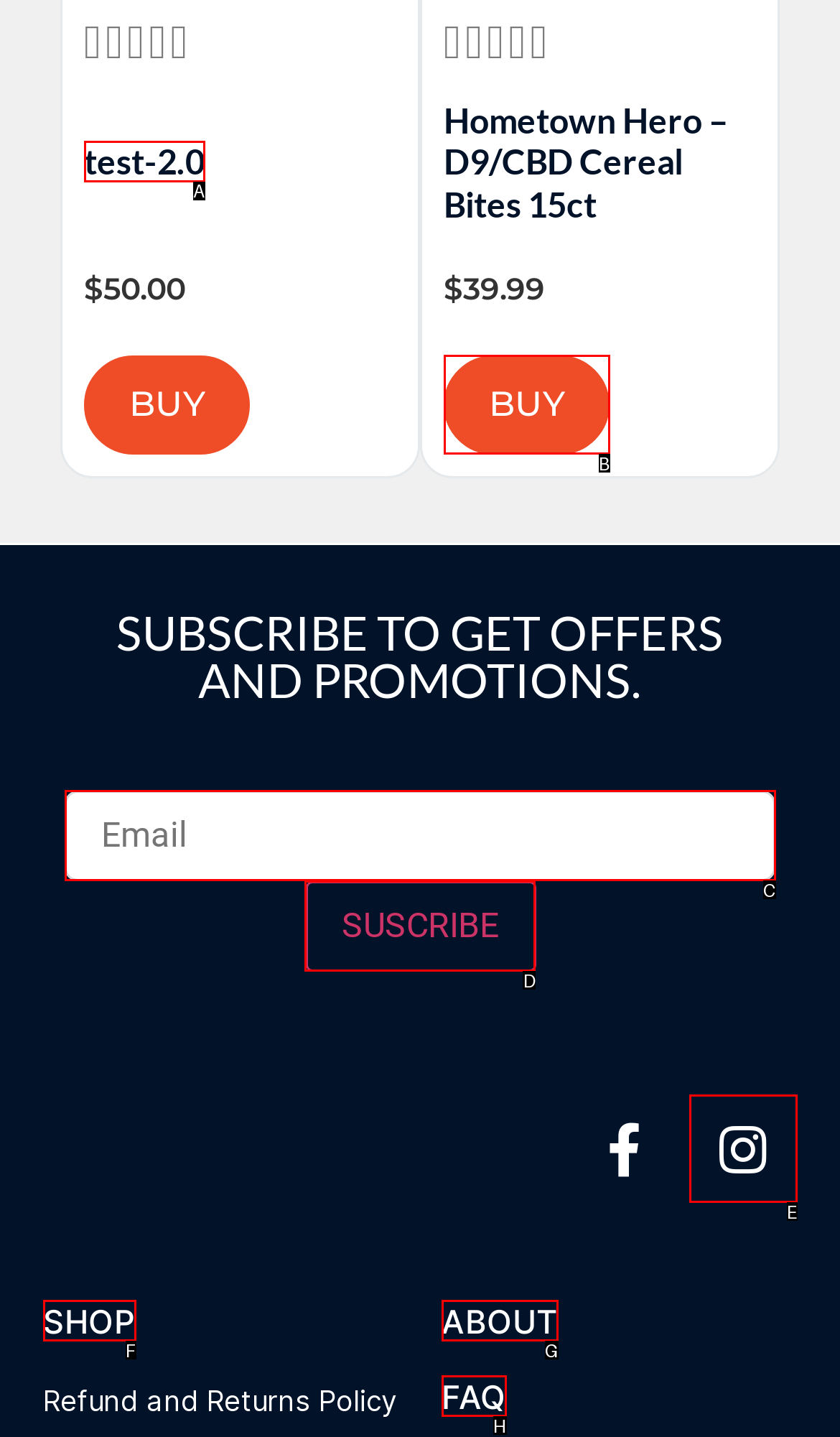Given the description: name="email" placeholder="Email", identify the corresponding option. Answer with the letter of the appropriate option directly.

C